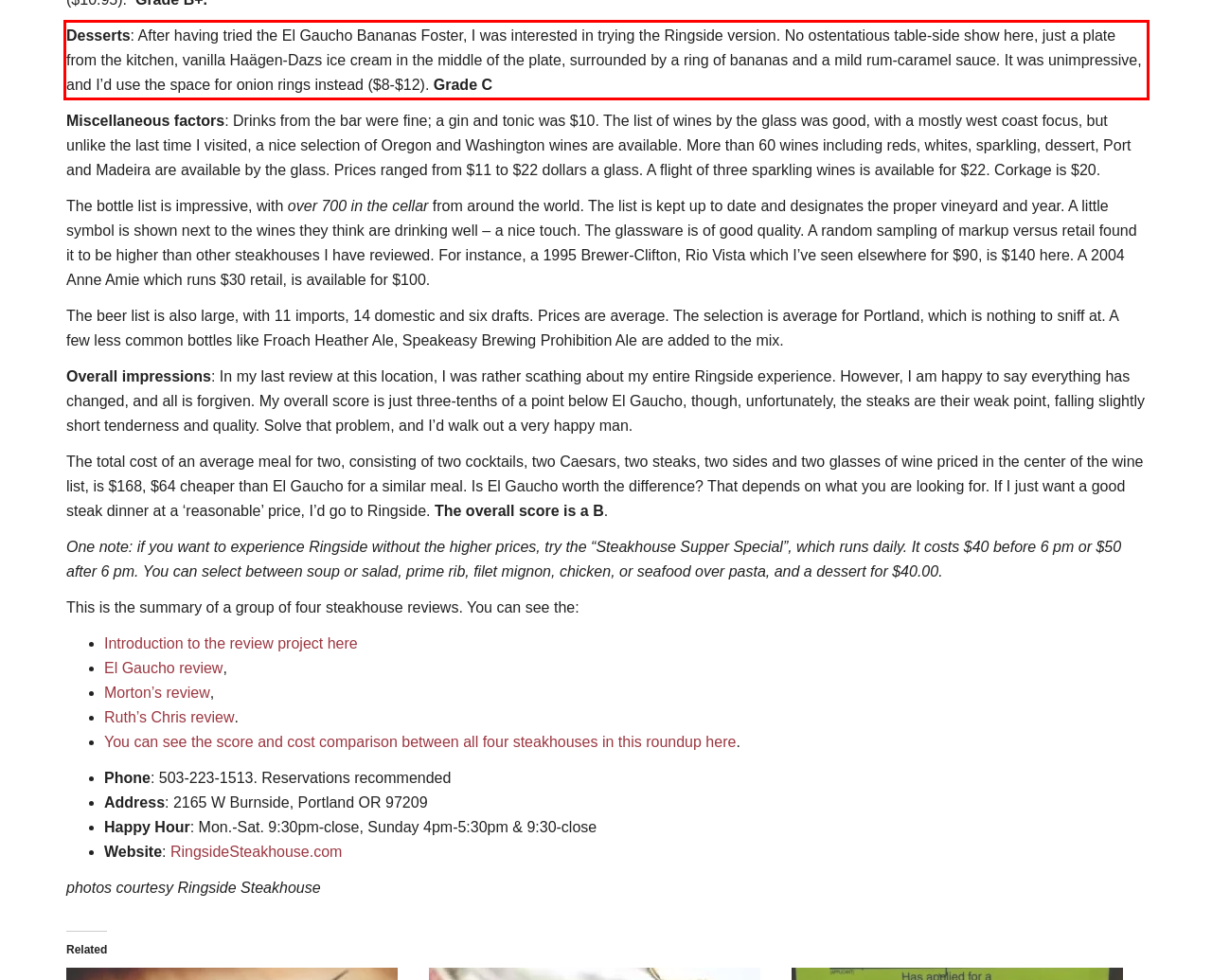Please analyze the screenshot of a webpage and extract the text content within the red bounding box using OCR.

Desserts: After having tried the El Gaucho Bananas Foster, I was interested in trying the Ringside version. No ostentatious table-side show here, just a plate from the kitchen, vanilla Haägen-Dazs ice cream in the middle of the plate, surrounded by a ring of bananas and a mild rum-caramel sauce. It was unimpressive, and I’d use the space for onion rings instead ($8-$12). Grade C